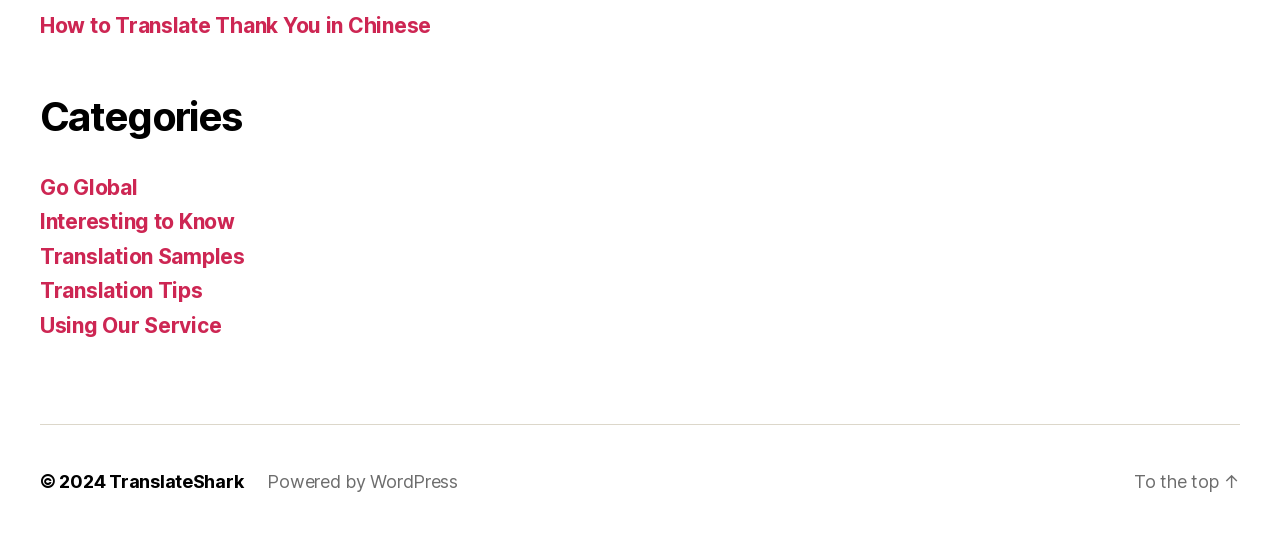Determine the bounding box coordinates of the region to click in order to accomplish the following instruction: "Go to 'Go Global'". Provide the coordinates as four float numbers between 0 and 1, specifically [left, top, right, bottom].

[0.031, 0.325, 0.107, 0.371]